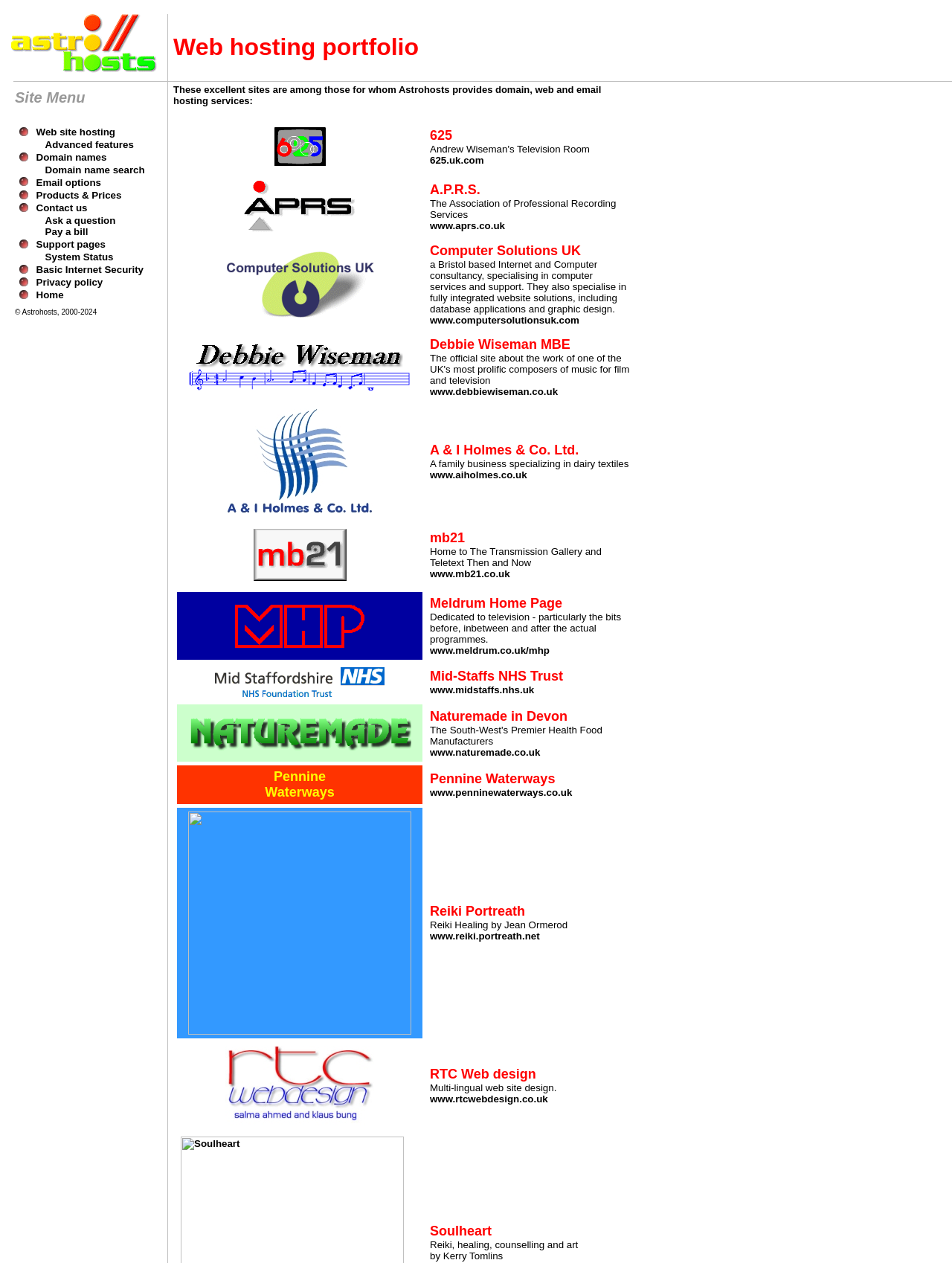Specify the bounding box coordinates of the area to click in order to execute this command: 'Search for Domain names'. The coordinates should consist of four float numbers ranging from 0 to 1, and should be formatted as [left, top, right, bottom].

[0.038, 0.12, 0.112, 0.129]